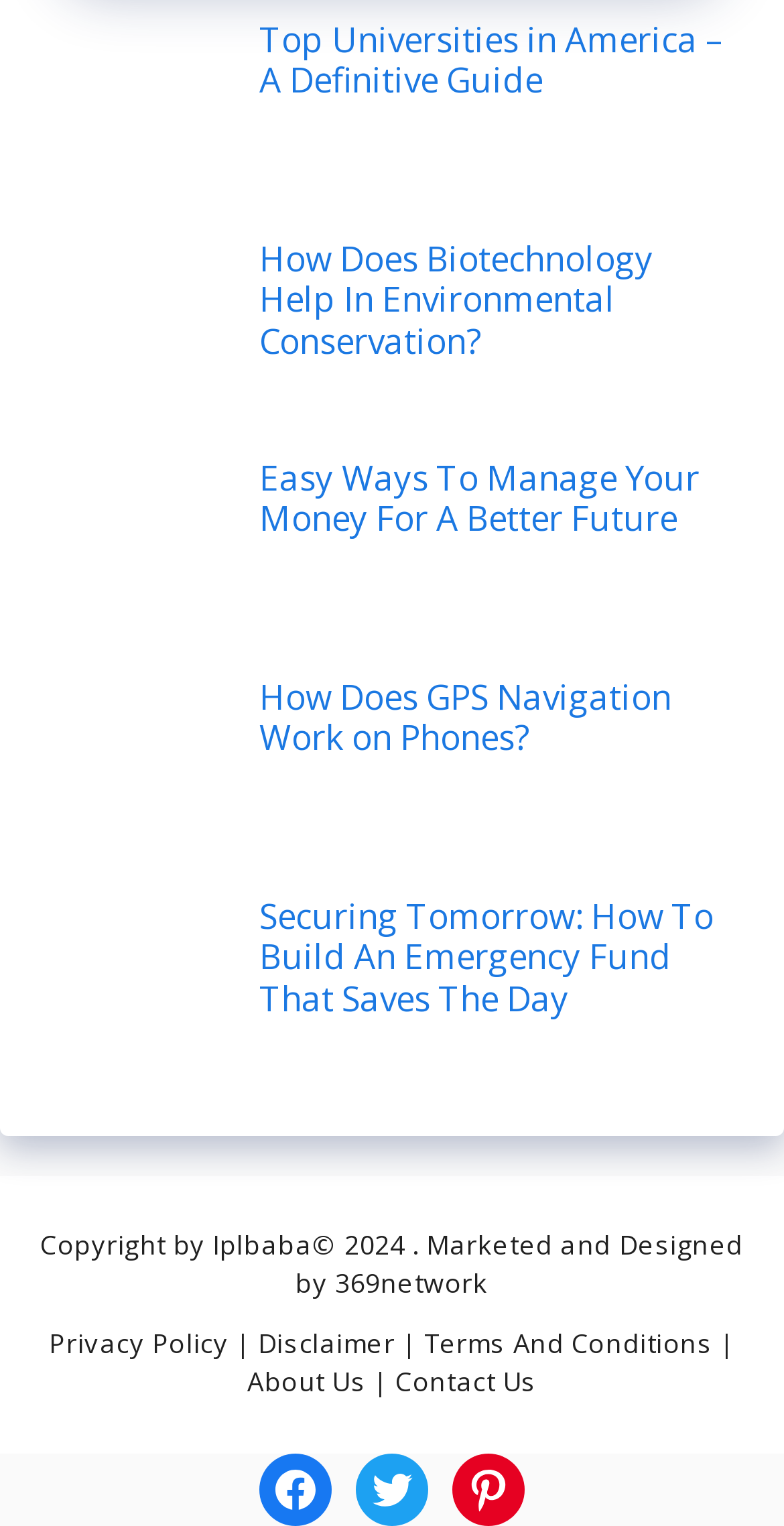What is the topic of the third article?
Using the image, provide a concise answer in one word or a short phrase.

Money For A Better Future